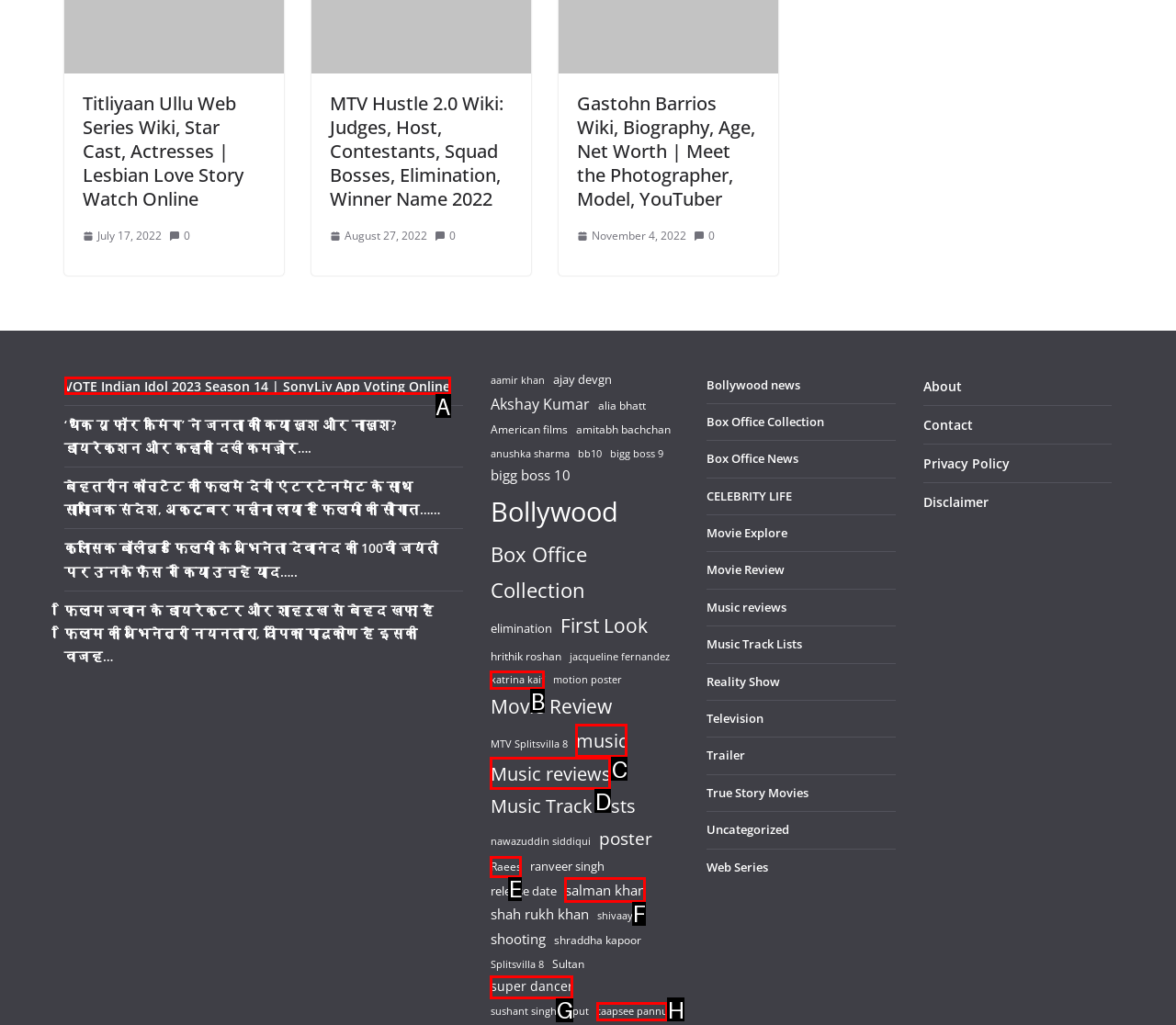Select the letter of the UI element you need to click on to fulfill this task: Vote for Indian Idol 2023 Season 14. Write down the letter only.

A